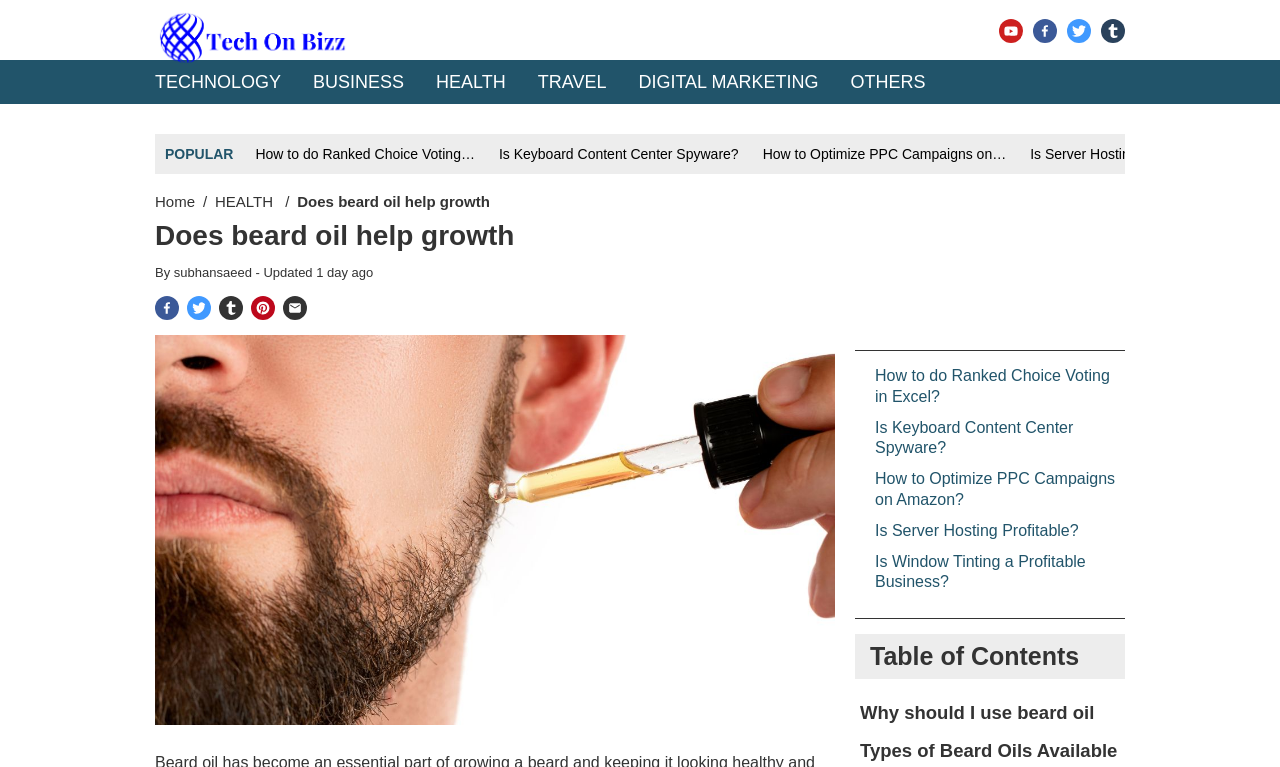Using a single word or phrase, answer the following question: 
Who is the author of the article?

subhansaeed